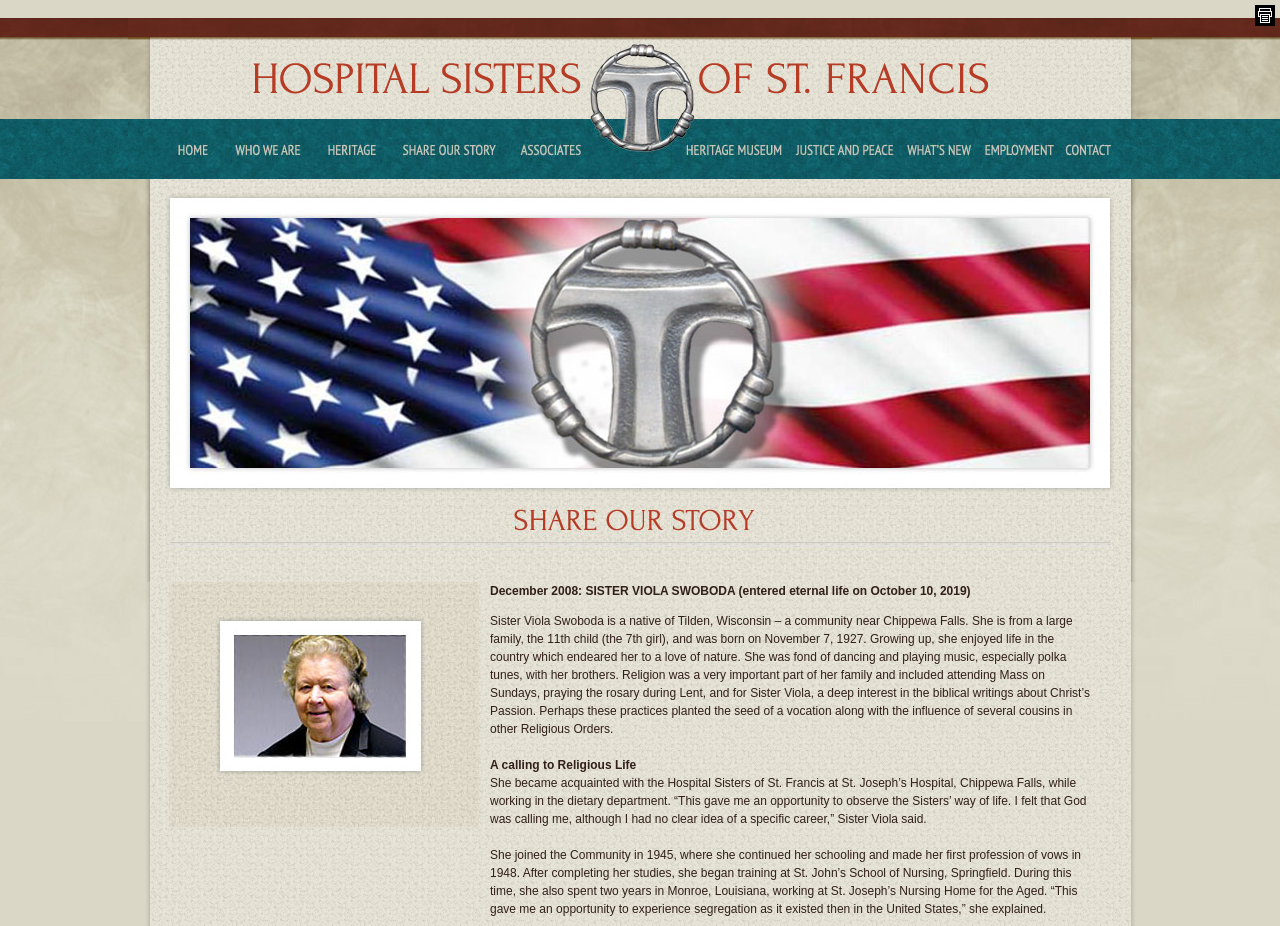Can you give a comprehensive explanation to the question given the content of the image?
What is the month and year displayed on the webpage?

The month and year can be found at the bottom of the webpage, where it is displayed as 'December 2008'.